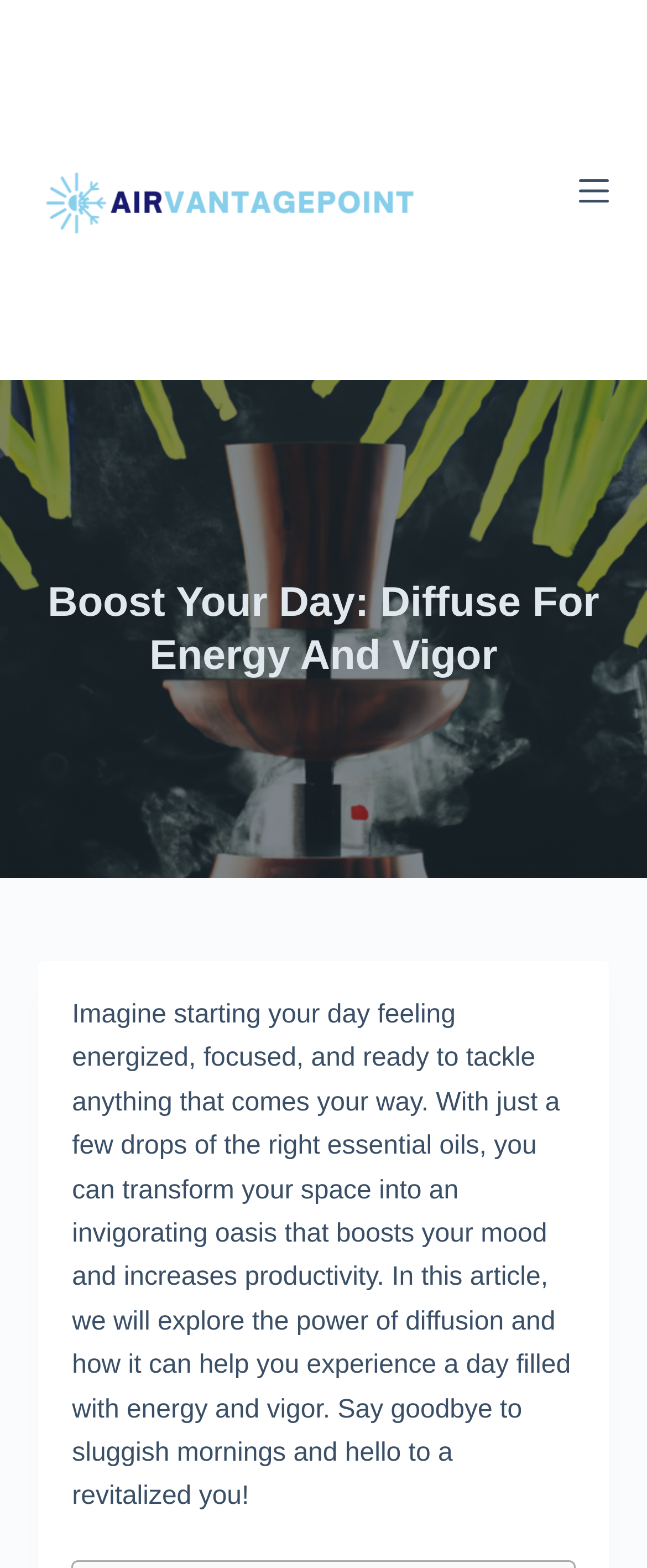Identify the bounding box of the UI element that matches this description: "alt="airvantagepoint.com logo"".

[0.06, 0.0, 0.647, 0.242]